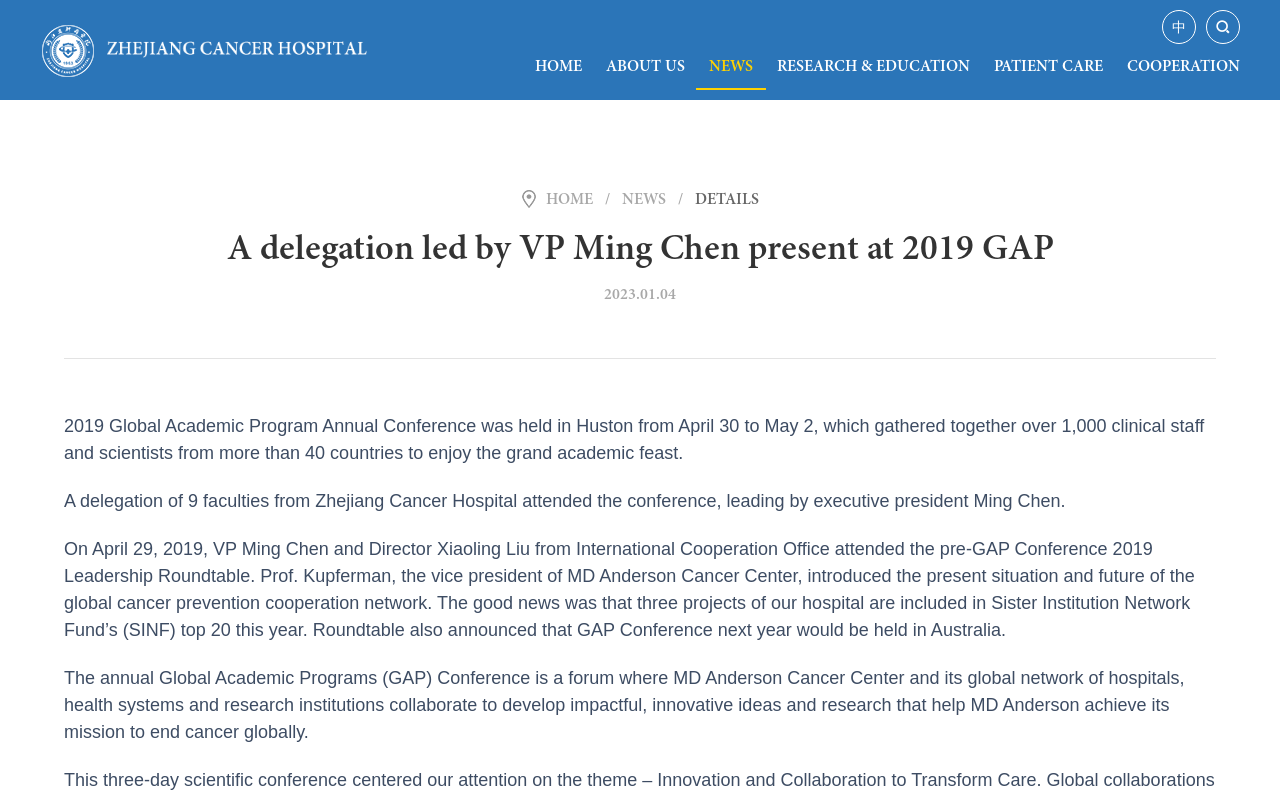Can you determine the bounding box coordinates of the area that needs to be clicked to fulfill the following instruction: "Click HOME"?

[0.409, 0.055, 0.464, 0.113]